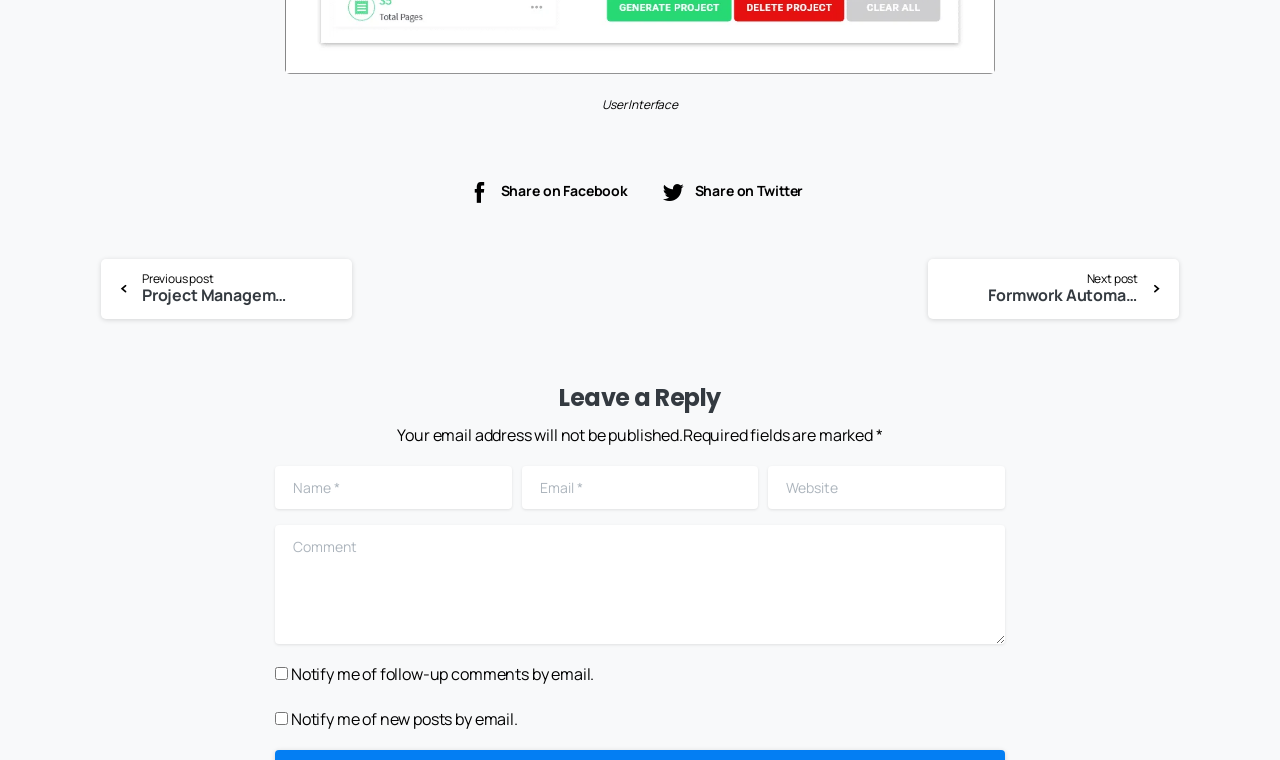Determine the bounding box coordinates for the area that should be clicked to carry out the following instruction: "Share on Facebook".

[0.357, 0.213, 0.498, 0.293]